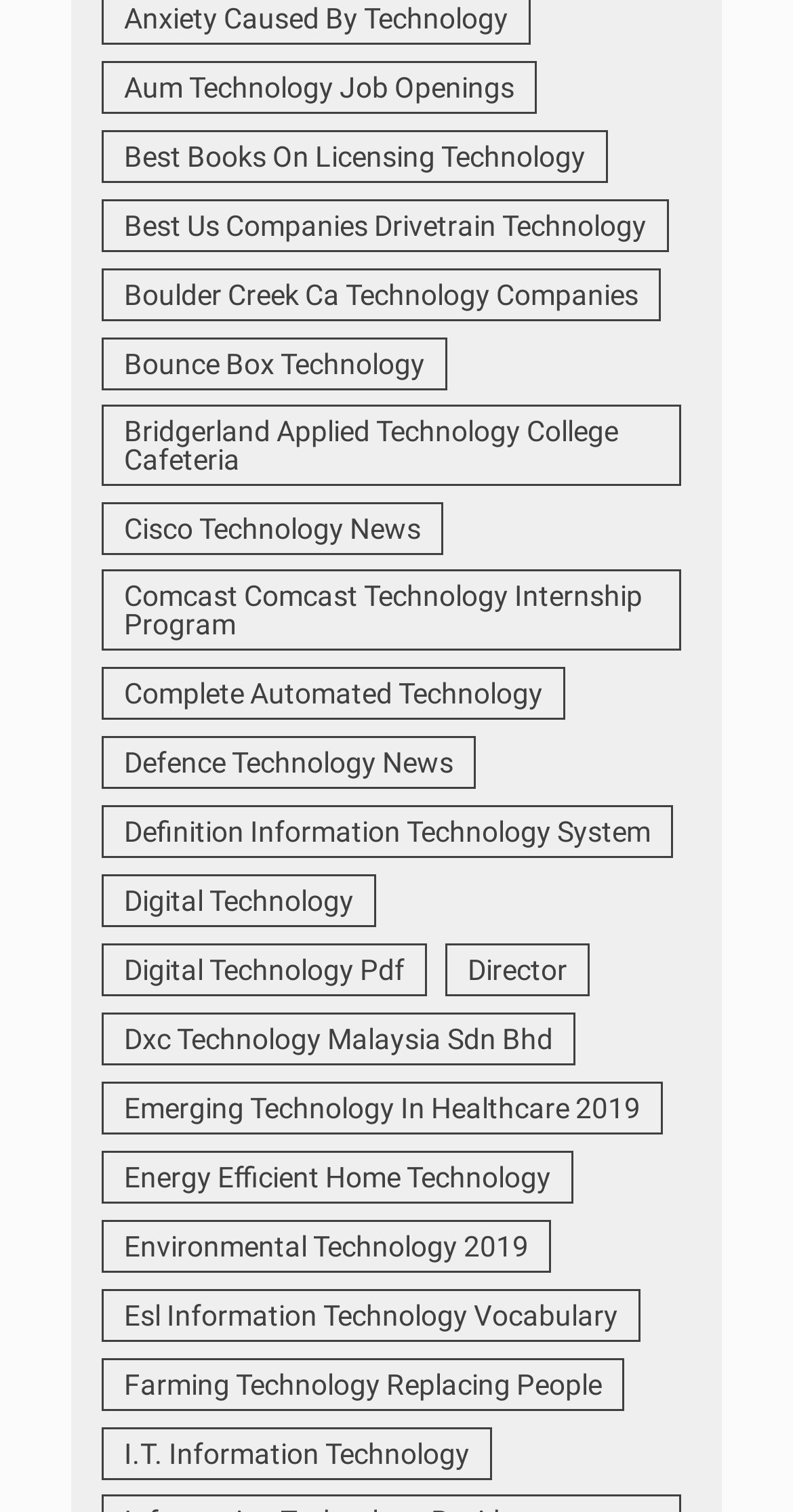Can you find the bounding box coordinates for the UI element given this description: "This Page"? Provide the coordinates as four float numbers between 0 and 1: [left, top, right, bottom].

None